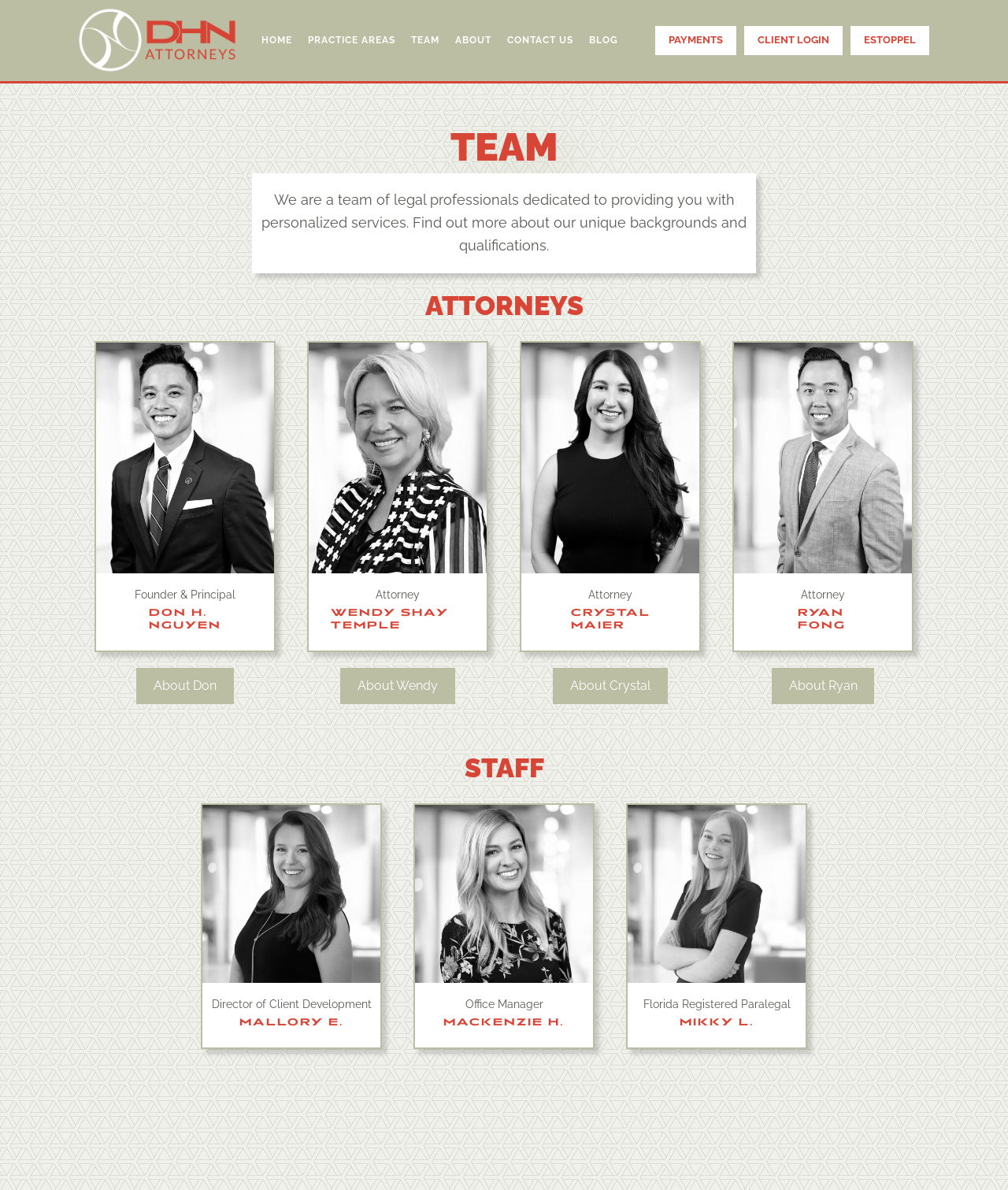What is the title of the second section on this page?
Please analyze the image and answer the question with as much detail as possible.

I looked at the headings on the page and found that the second section is titled 'ATTORNEYS', which lists the attorneys working at DHN Attorneys.